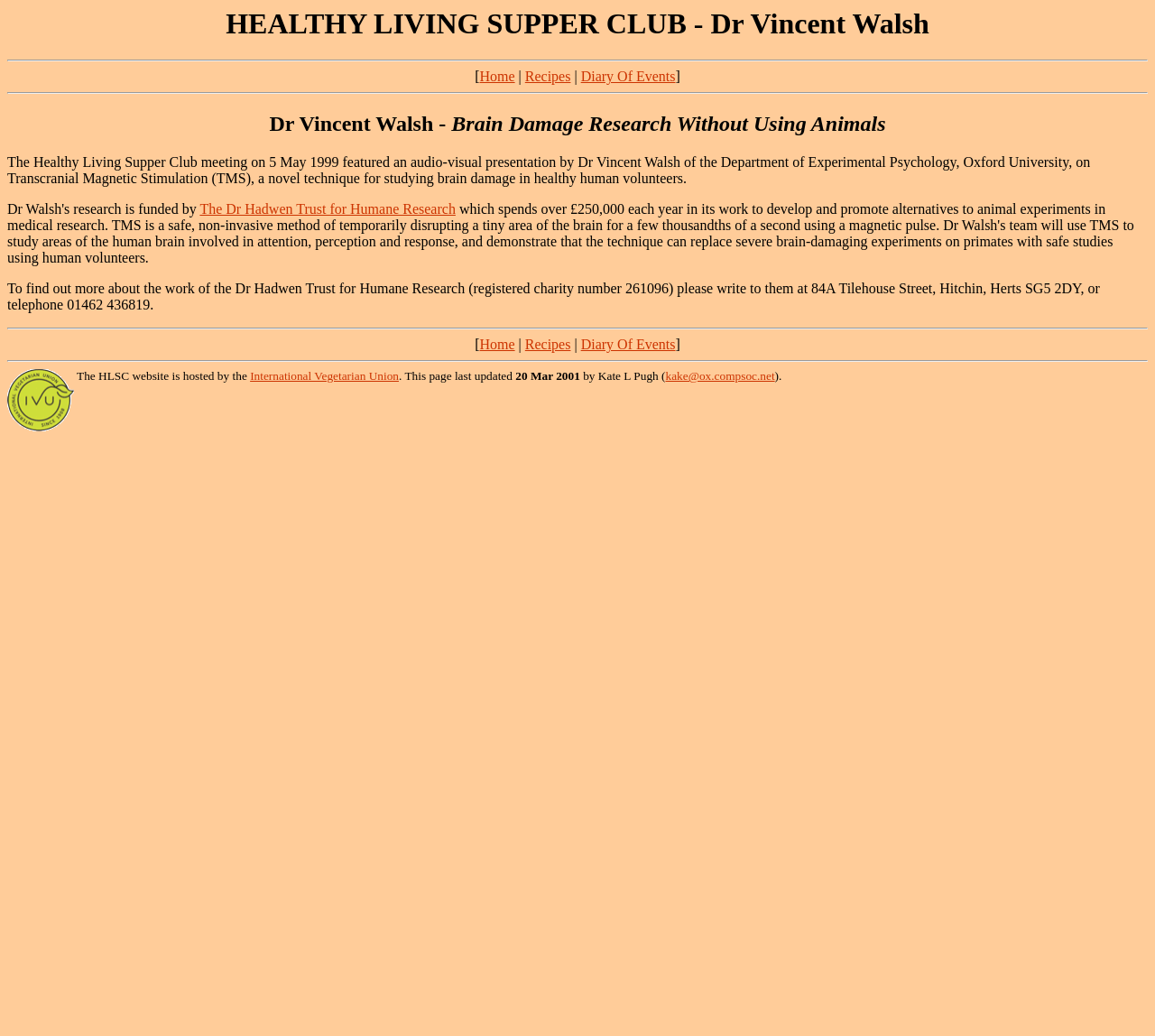Using the details from the image, please elaborate on the following question: What is the topic of Dr Vincent Walsh's presentation?

The topic of Dr Vincent Walsh's presentation is 'Brain Damage Research Without Using Animals', which is mentioned in the heading 'Dr Vincent Walsh - Brain Damage Research Without Using Animals' on the webpage.